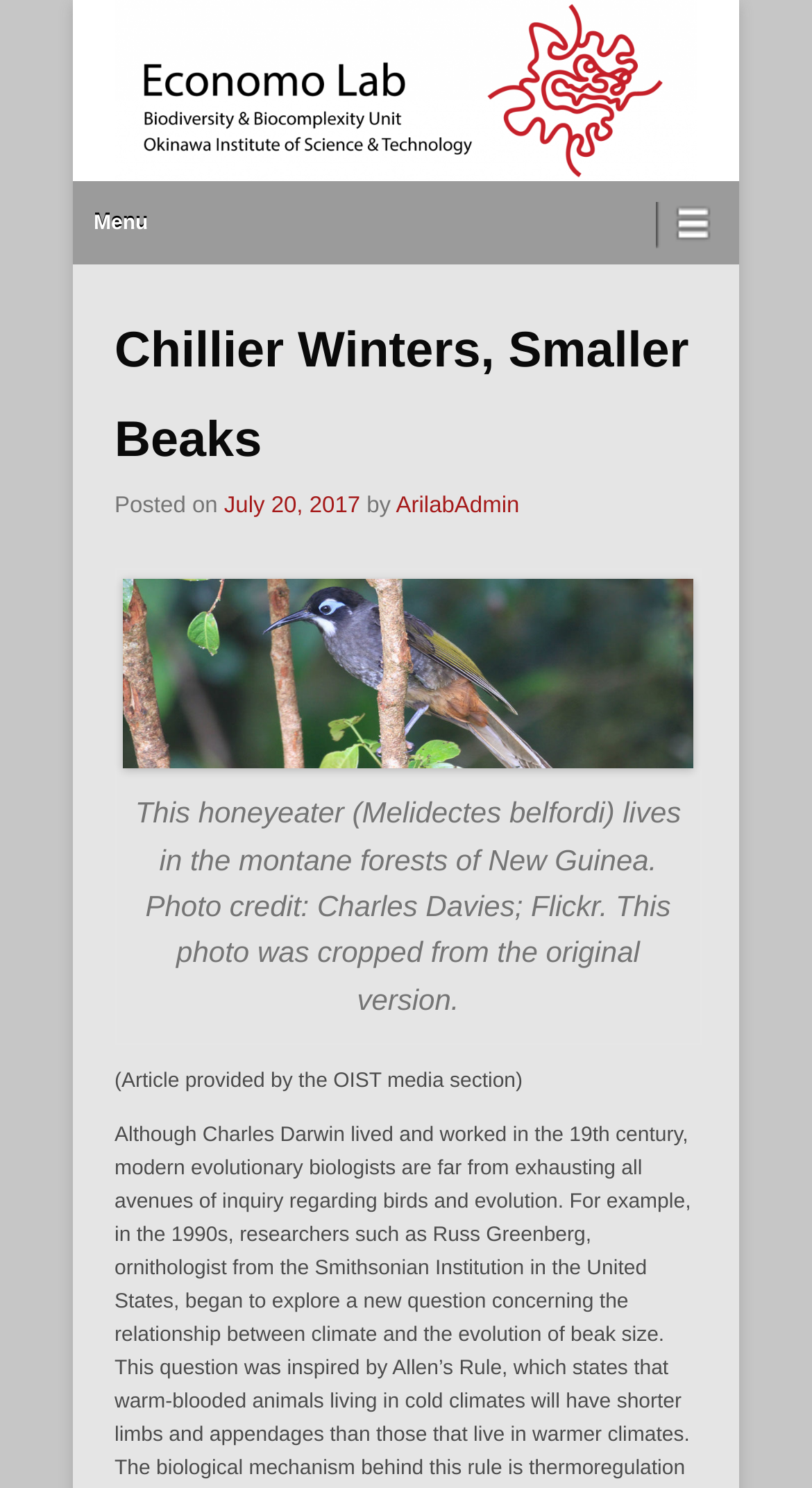Please extract the title of the webpage.

Chillier Winters, Smaller Beaks